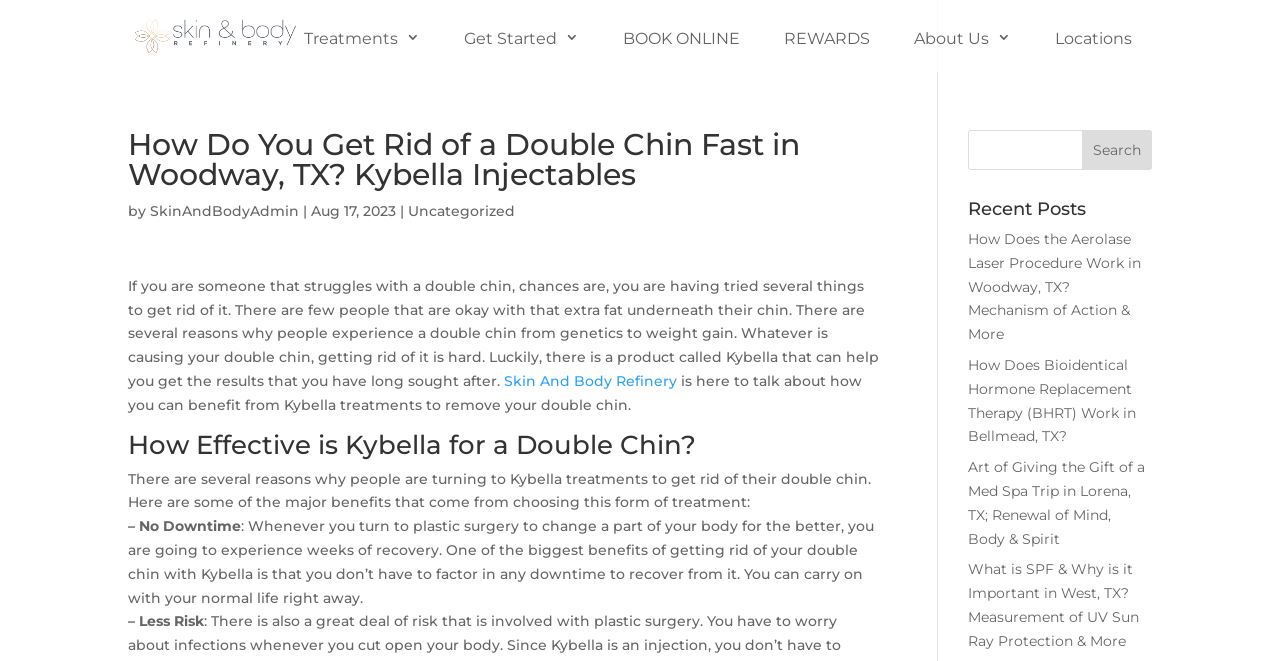Identify the bounding box of the HTML element described here: "SkinAndBodyAdmin". Provide the coordinates as four float numbers between 0 and 1: [left, top, right, bottom].

[0.117, 0.306, 0.234, 0.333]